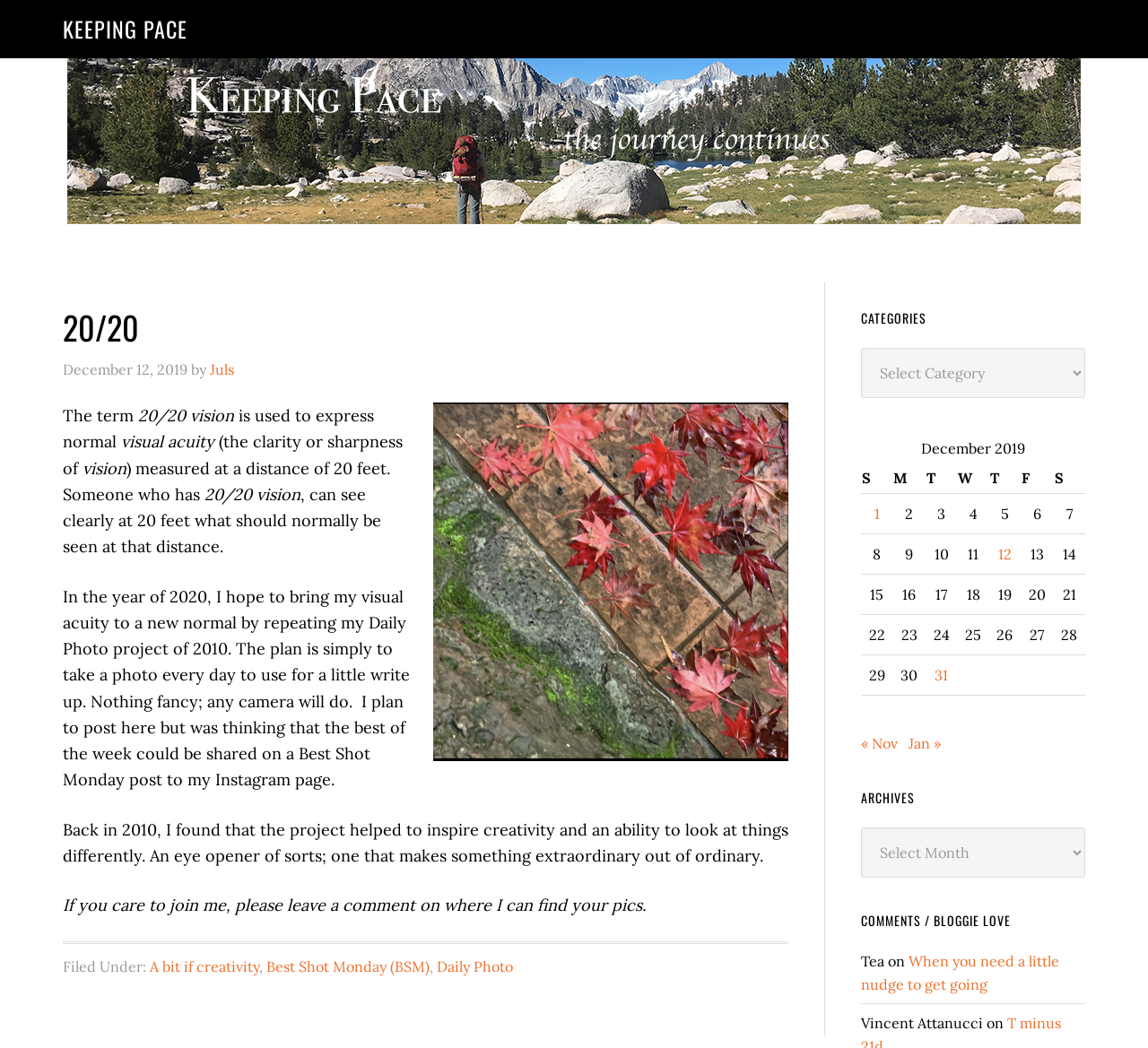Locate the bounding box coordinates of the element you need to click to accomplish the task described by this instruction: "Click the 'Juls' link".

[0.183, 0.344, 0.204, 0.361]